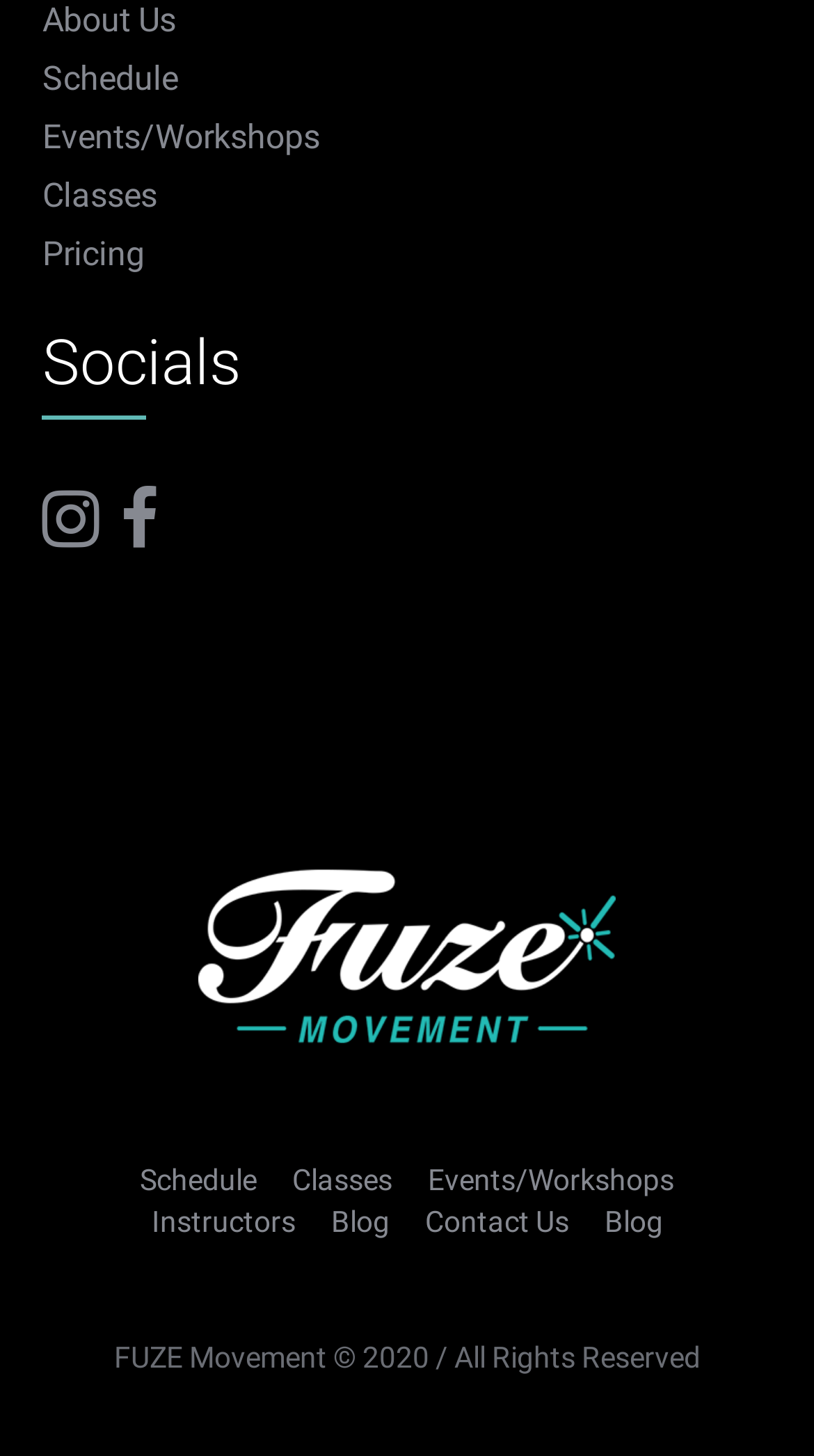Show the bounding box coordinates of the region that should be clicked to follow the instruction: "Visit Fuze Movement."

[0.051, 0.575, 0.949, 0.739]